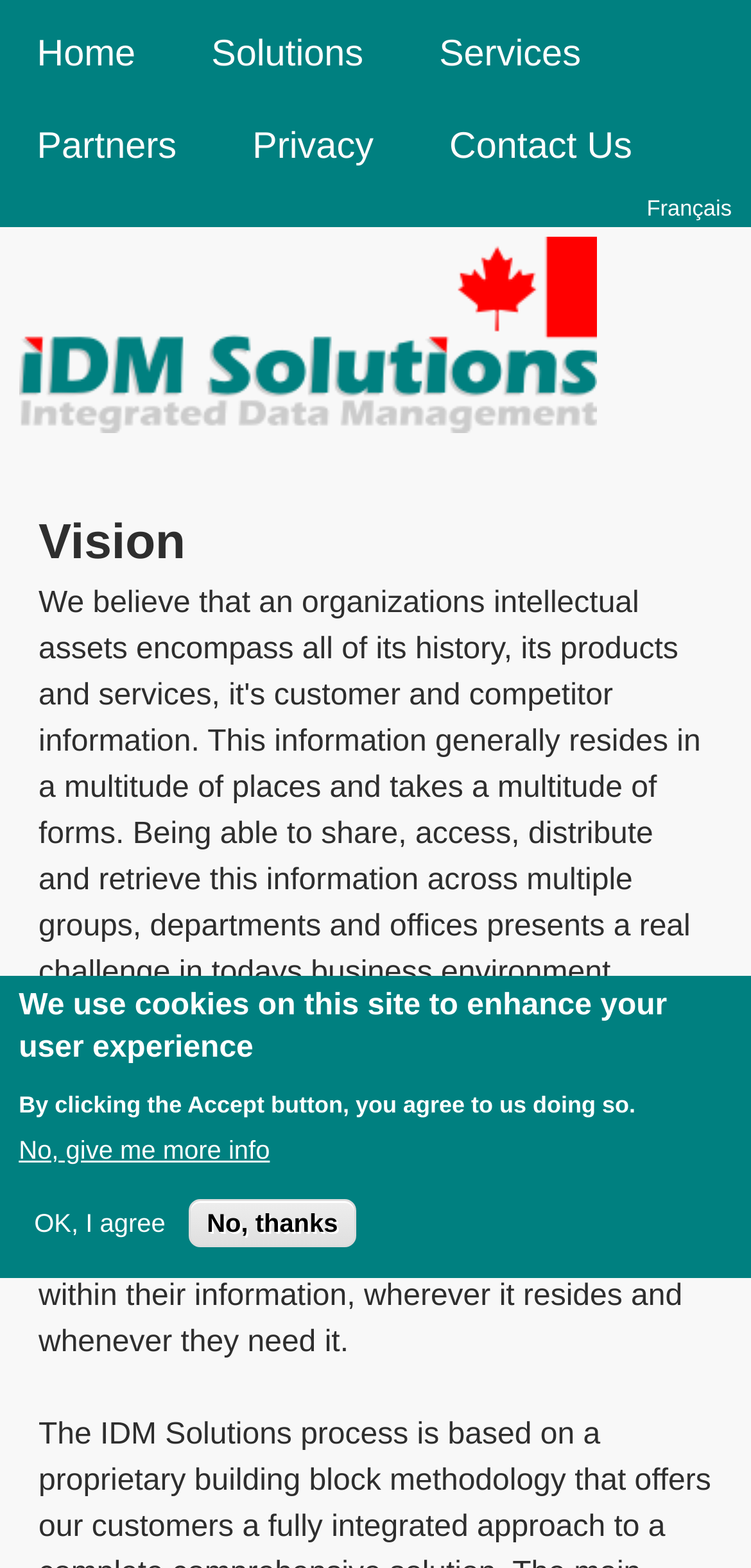Identify the bounding box coordinates for the element you need to click to achieve the following task: "Go to home page". The coordinates must be four float values ranging from 0 to 1, formatted as [left, top, right, bottom].

[0.0, 0.006, 0.23, 0.065]